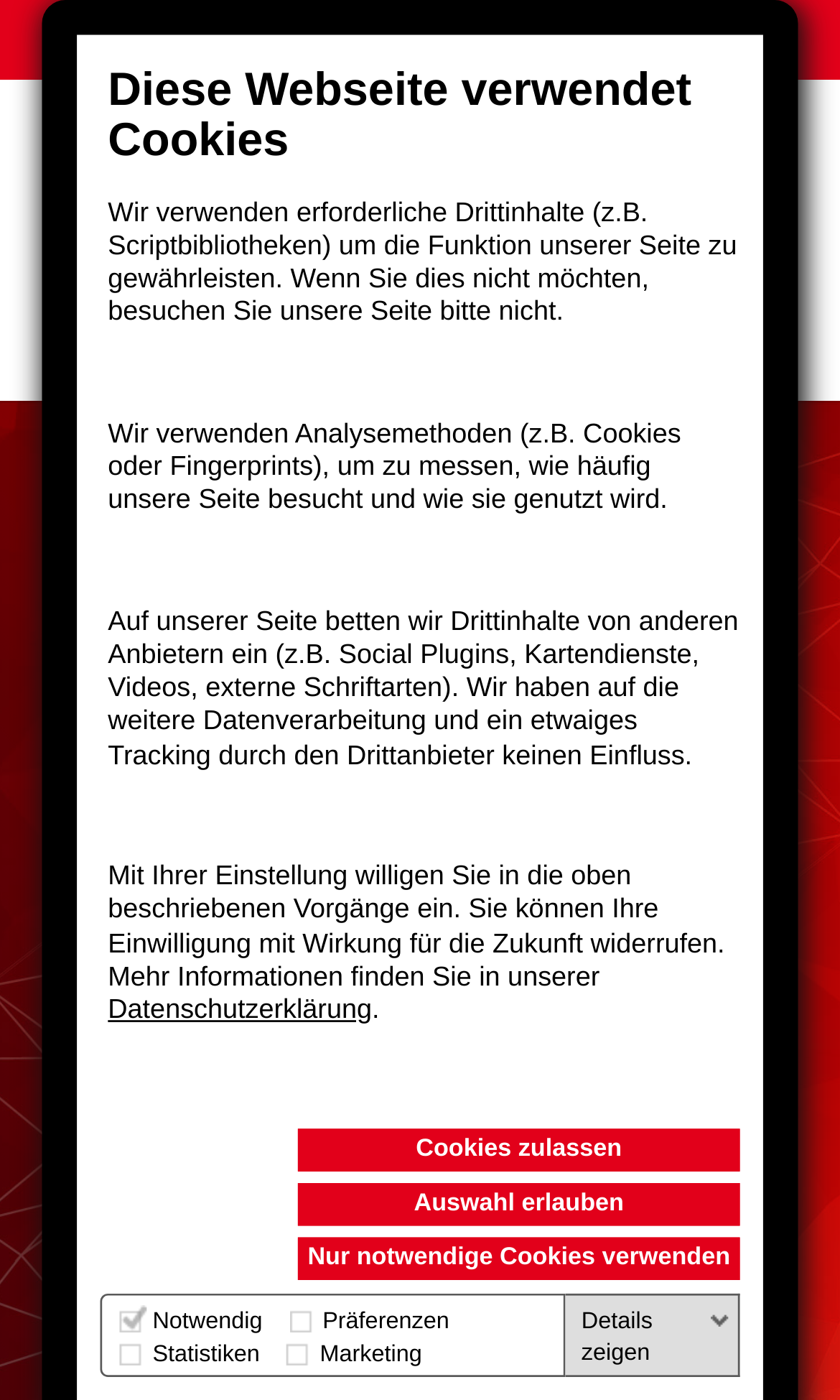Please find the bounding box coordinates of the element that must be clicked to perform the given instruction: "Click the 'Brexit' link". The coordinates should be four float numbers from 0 to 1, i.e., [left, top, right, bottom].

[0.397, 0.738, 0.508, 0.765]